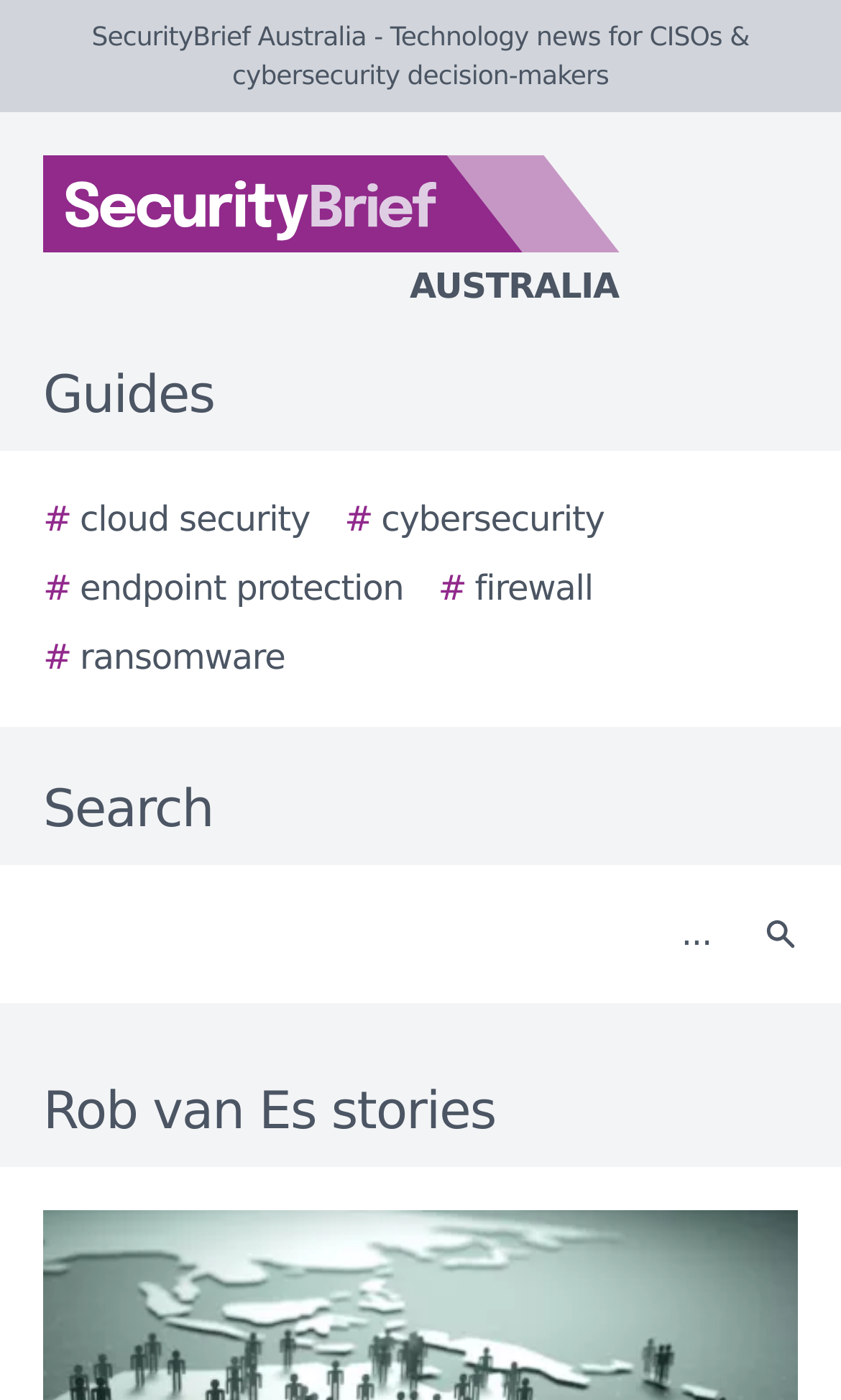Please identify the bounding box coordinates of the clickable element to fulfill the following instruction: "View Rob van Es stories". The coordinates should be four float numbers between 0 and 1, i.e., [left, top, right, bottom].

[0.0, 0.766, 1.0, 0.821]